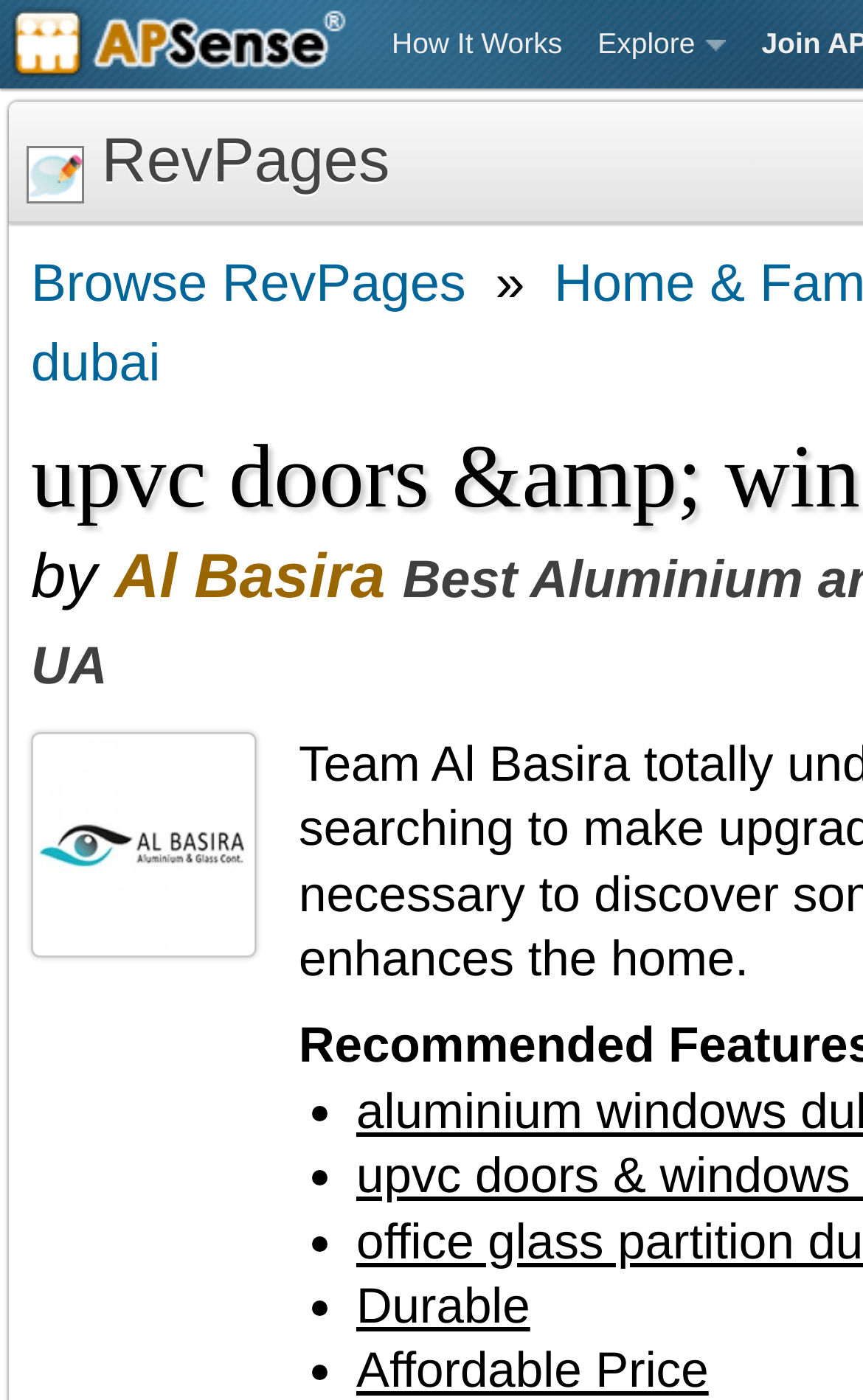What is the last feature mentioned on the webpage?
Based on the image, answer the question in a detailed manner.

The last feature mentioned on the webpage is 'Affordable Price', which can be found by examining the static text elements and their corresponding bounding box coordinates.